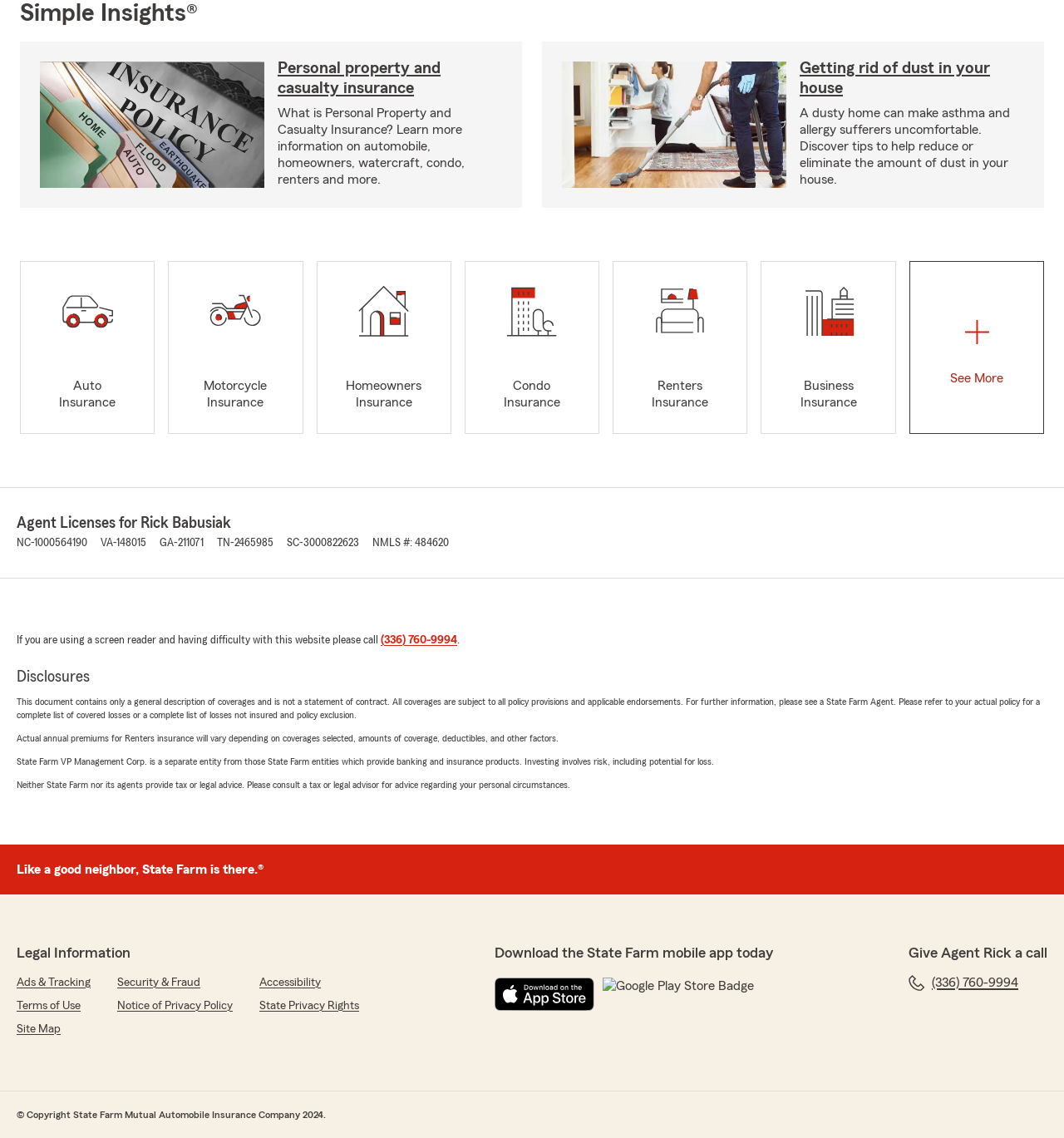Carefully observe the image and respond to the question with a detailed answer:
What is the name of the agent mentioned?

The webpage mentions 'Agent Licenses for Rick Babusiak' in one of its sections, indicating that Rick Babusiak is an agent associated with the insurance company.